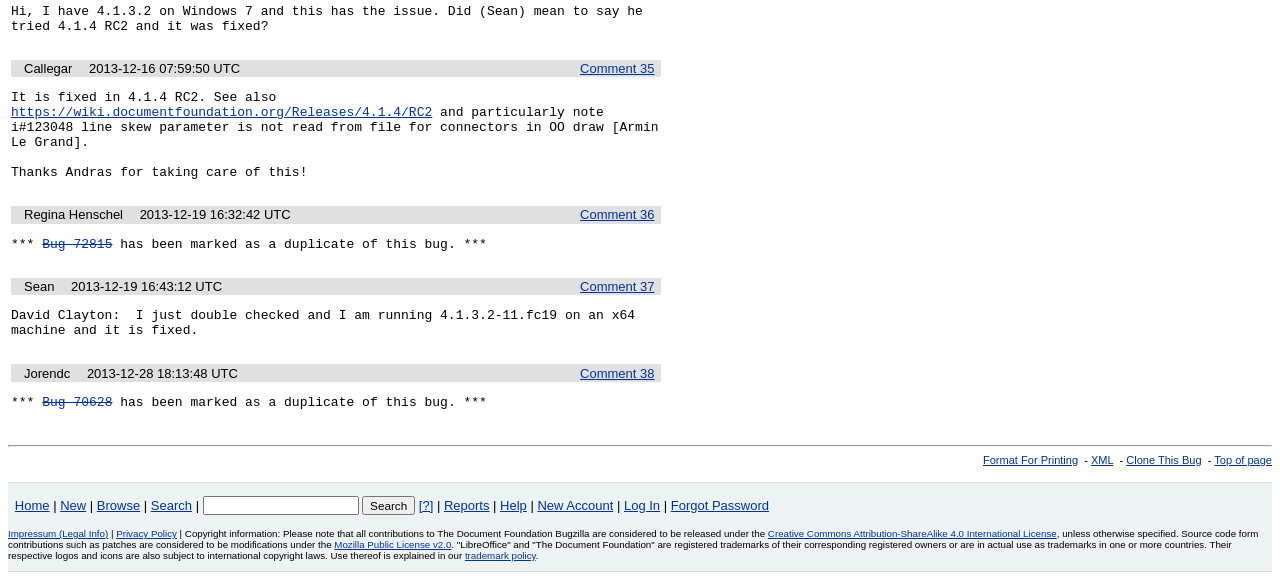Identify the bounding box coordinates of the region I need to click to complete this instruction: "Click on the 'Home' link".

[0.012, 0.858, 0.039, 0.884]